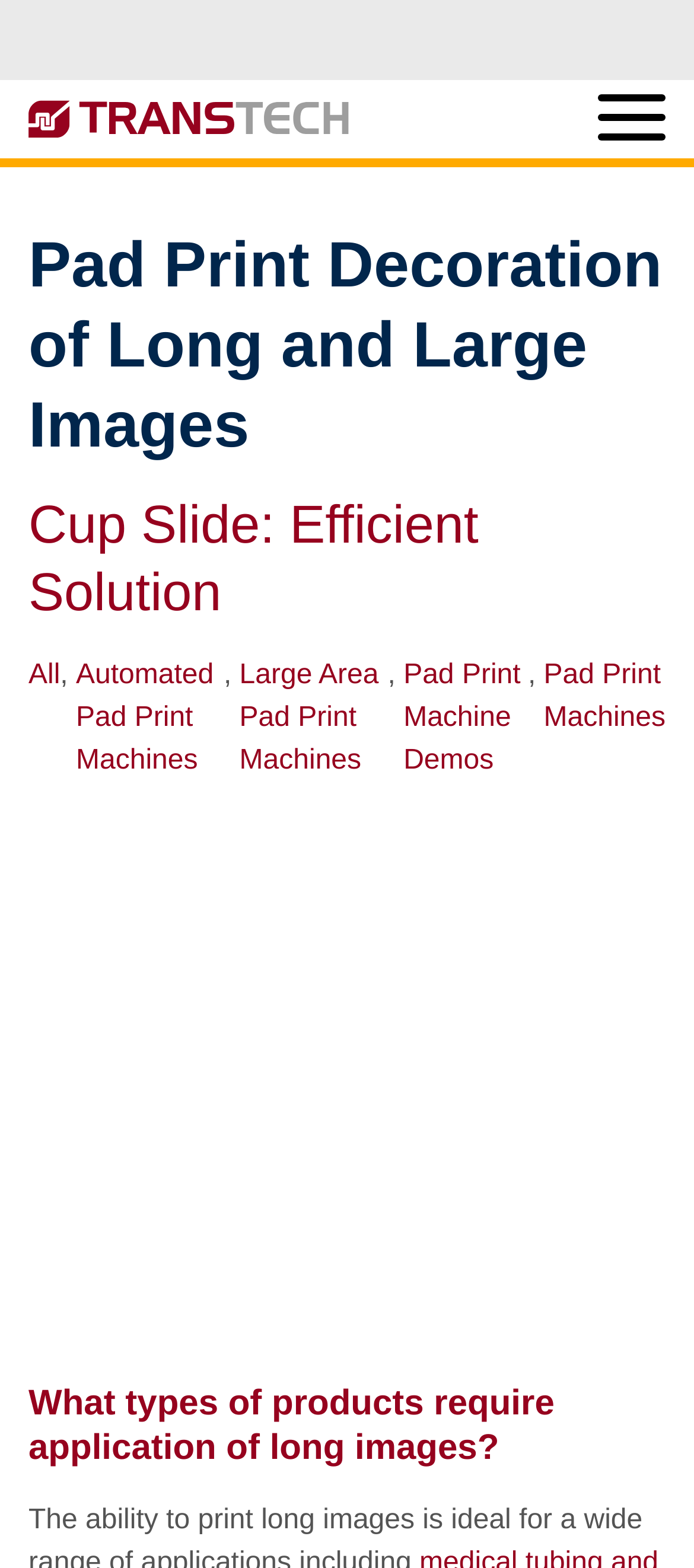Identify the bounding box coordinates for the element you need to click to achieve the following task: "Read Openfield shortlisted in National Co-operative Awards". The coordinates must be four float values ranging from 0 to 1, formatted as [left, top, right, bottom].

None